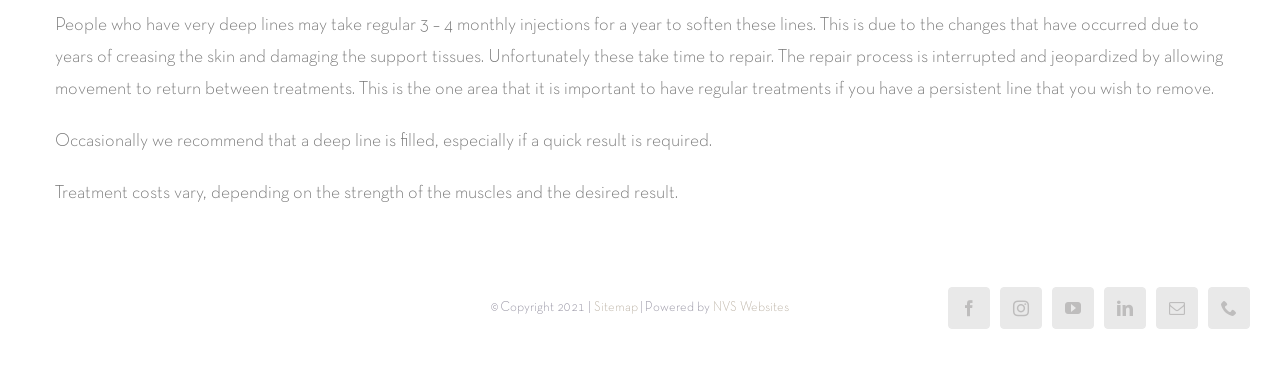Answer the question below in one word or phrase:
How many social media links are there?

5